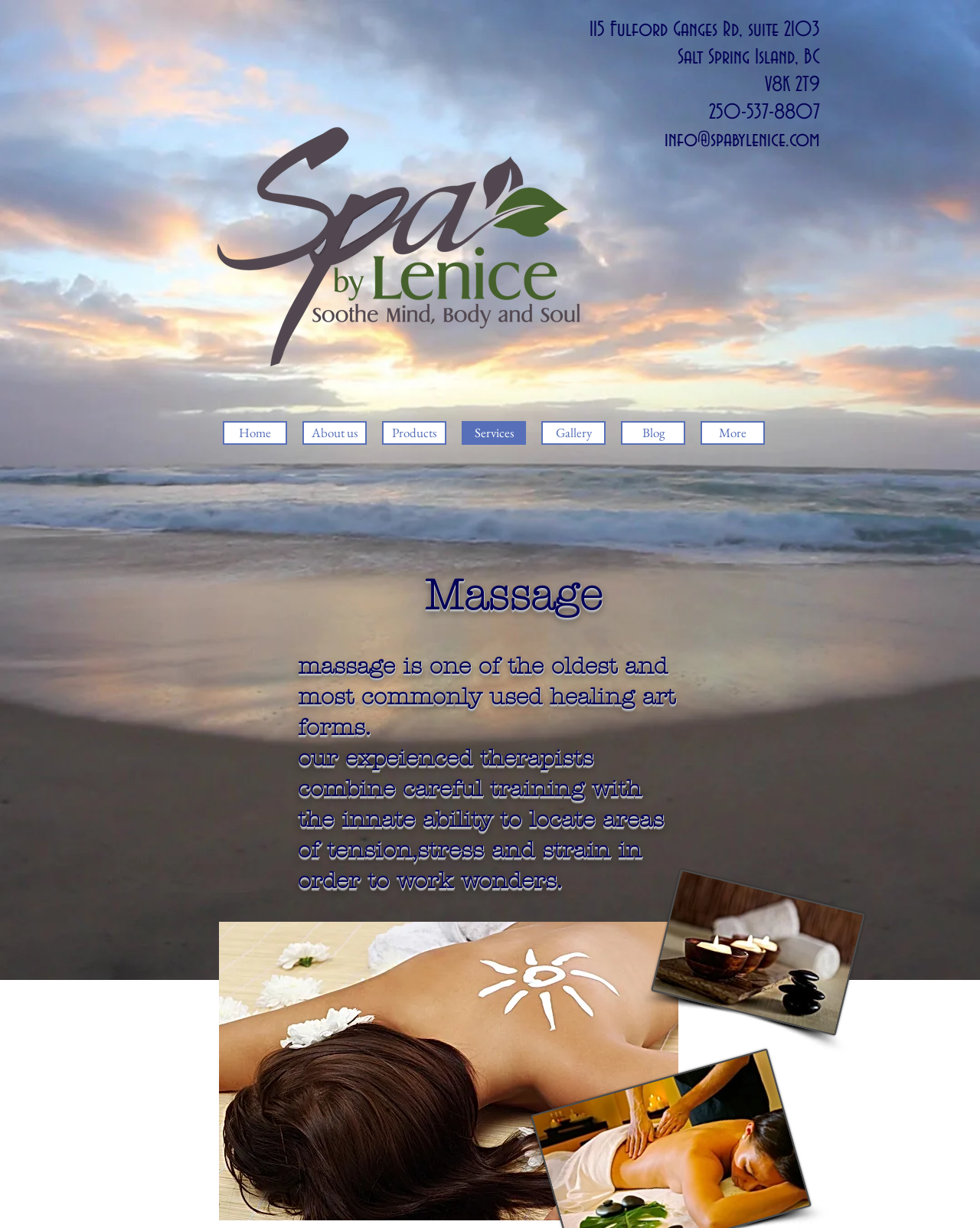How many navigation links are there? Based on the screenshot, please respond with a single word or phrase.

7